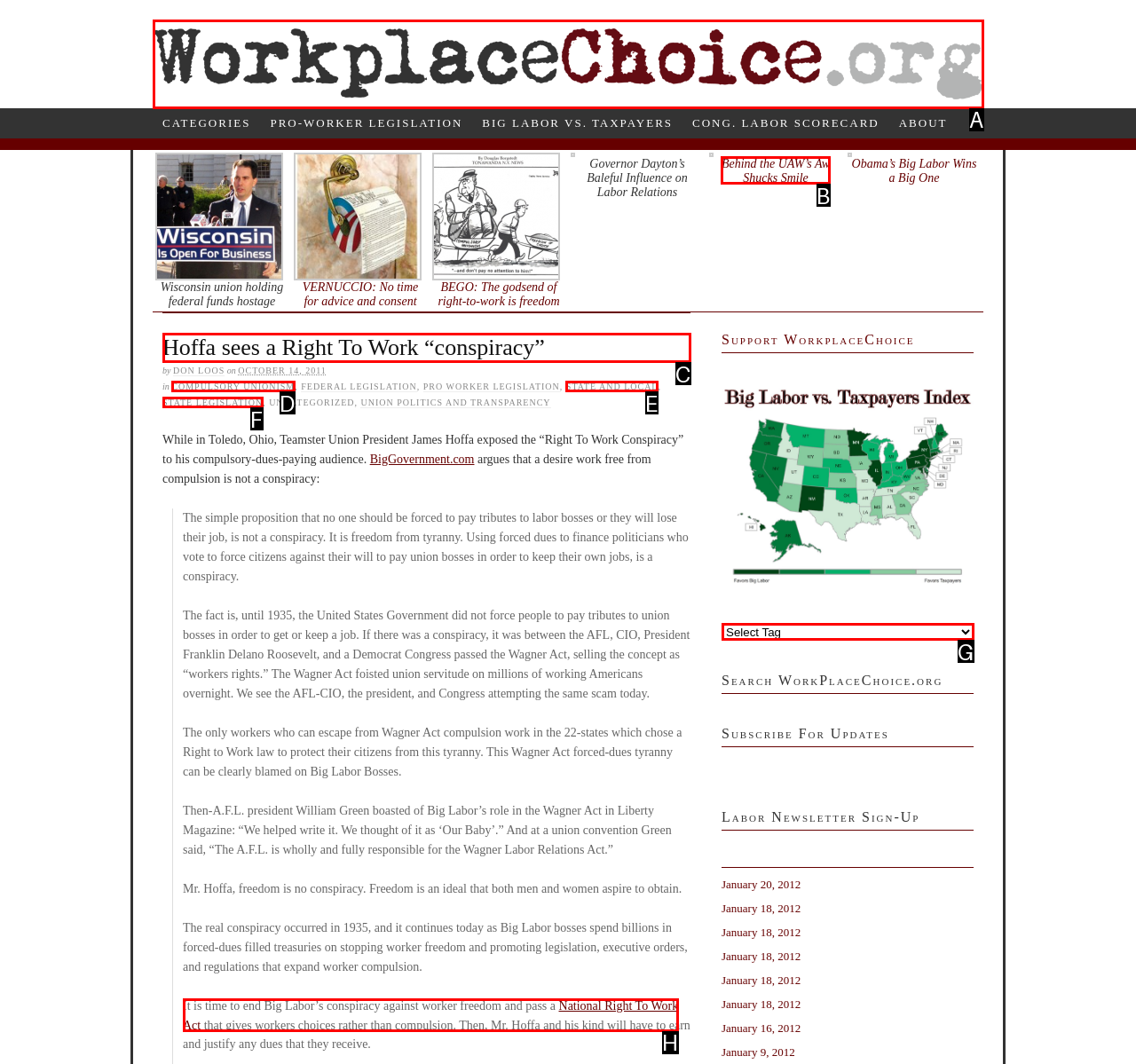Point out the HTML element I should click to achieve the following: Click on the 'Contáctanos' link Reply with the letter of the selected element.

None